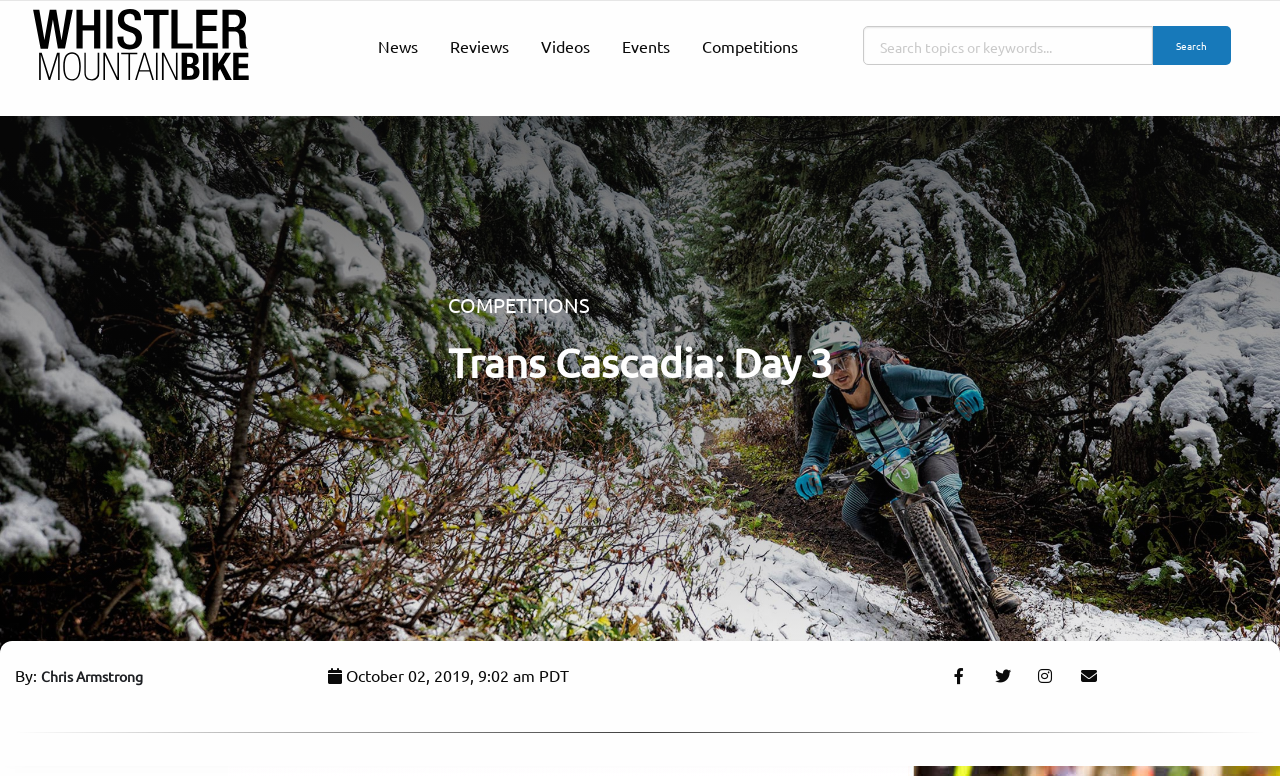Using the elements shown in the image, answer the question comprehensively: How many social media links are at the bottom of the article?

The social media links are located at the bottom of the article, and they are represented by icons. There are four links in total, each corresponding to a different social media platform.